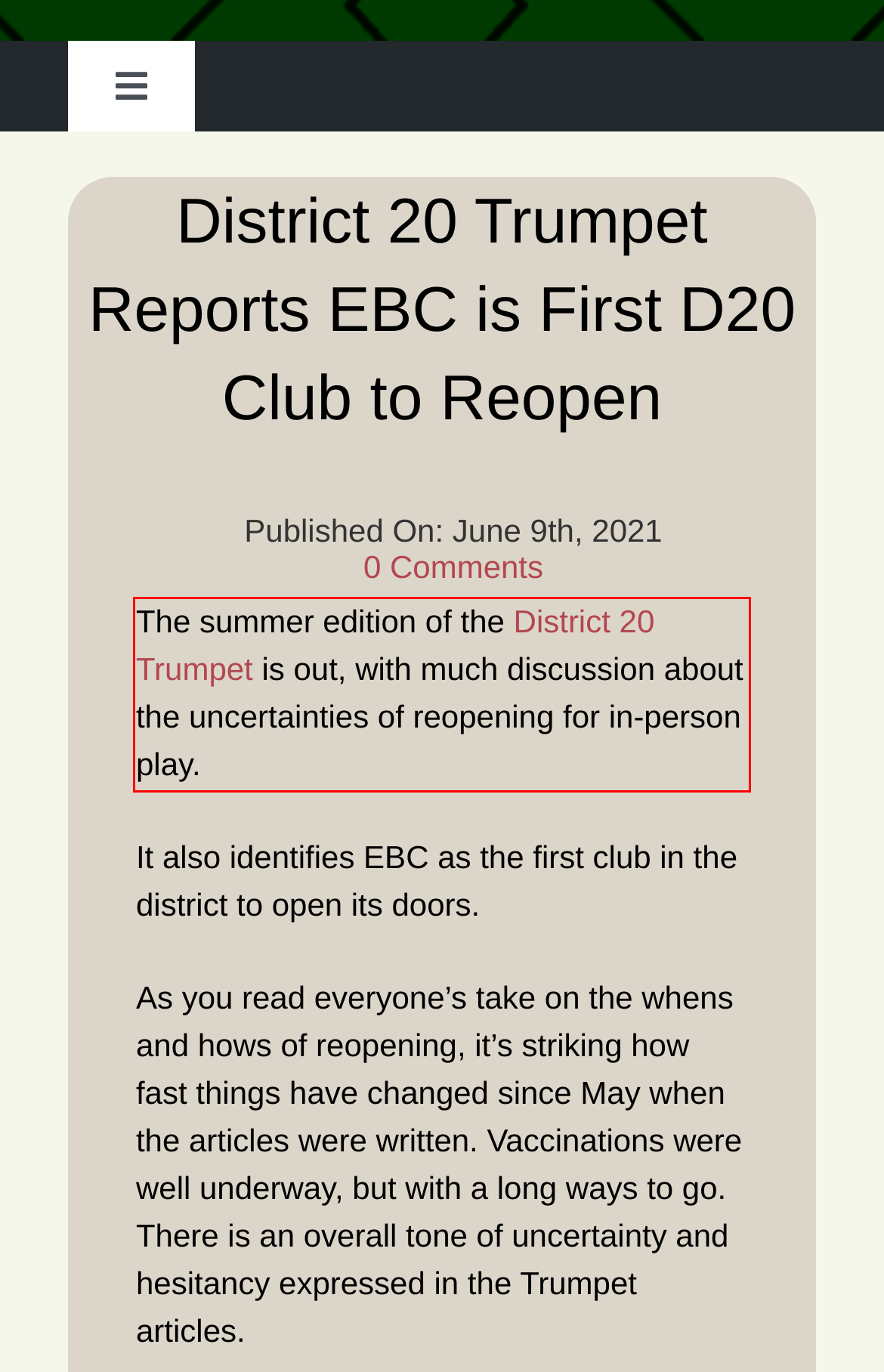Please extract the text content within the red bounding box on the webpage screenshot using OCR.

The summer edition of the District 20 Trumpet is out, with much discussion about the uncertainties of reopening for in-person play.